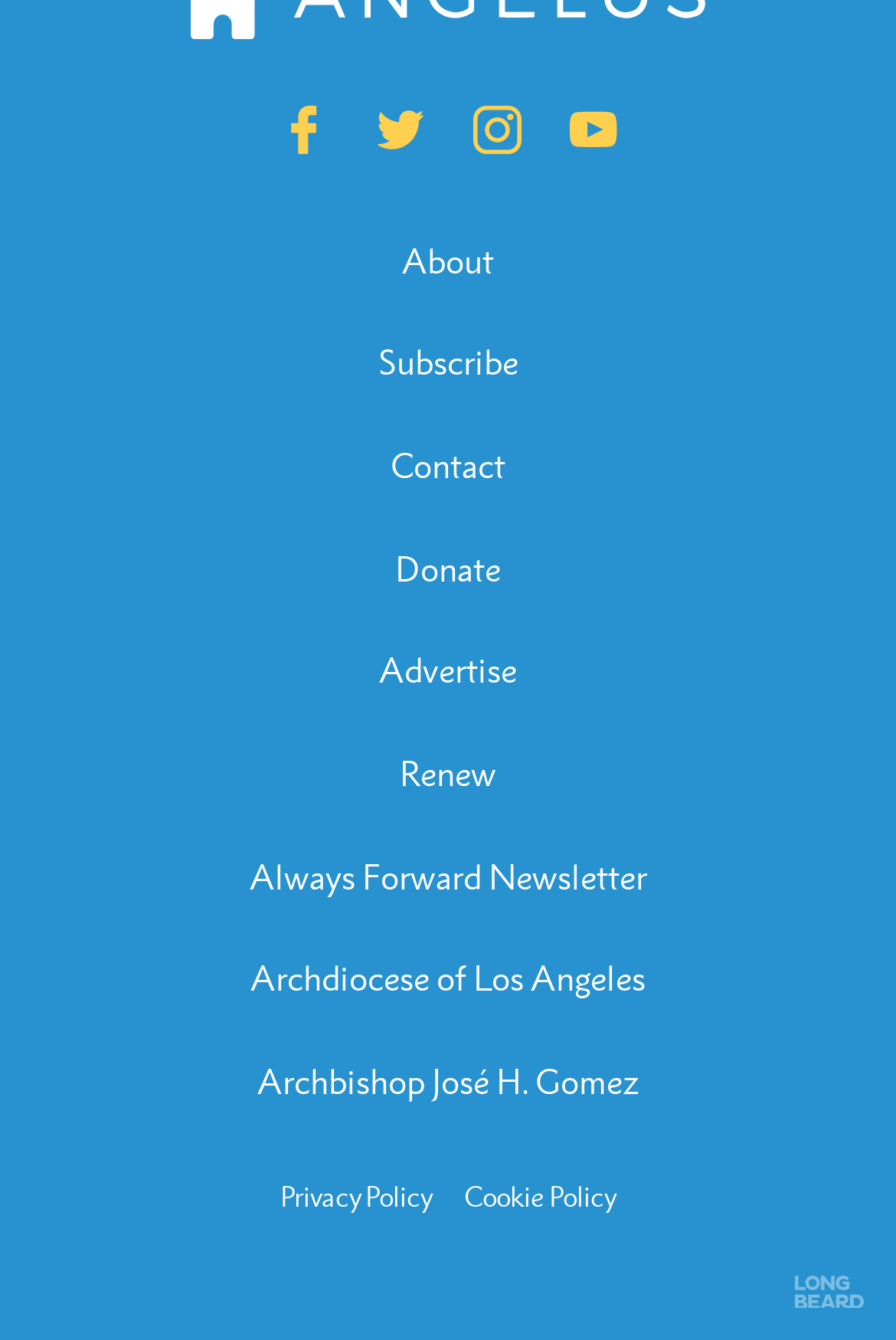What is the text of the link at the bottom of the webpage?
Could you please answer the question thoroughly and with as much detail as possible?

The link at the bottom of the webpage has a bounding box coordinate of [0.313, 0.882, 0.482, 0.908] and the OCR text 'Privacy Policy'.